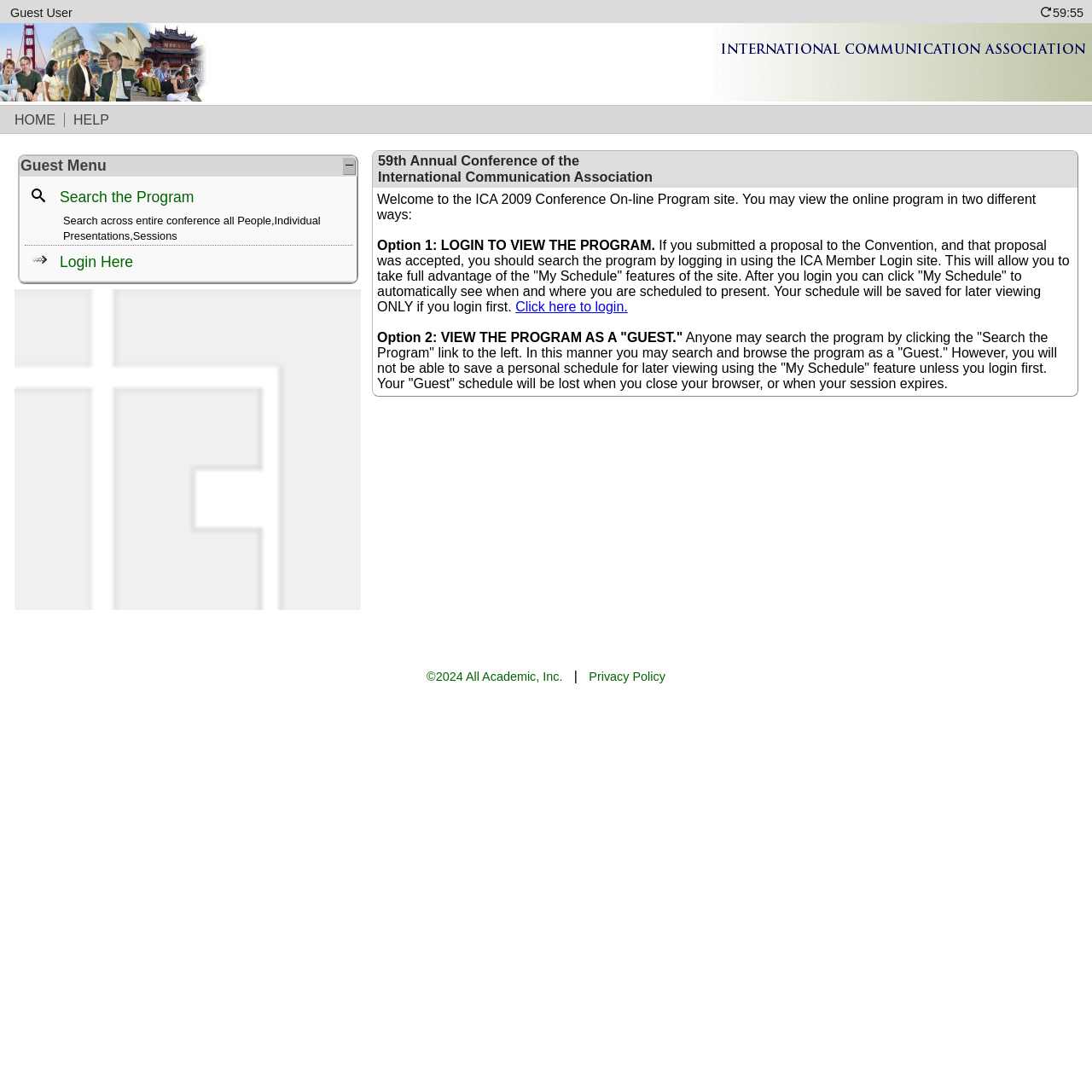What are the two options to view the program?
Examine the image closely and answer the question with as much detail as possible.

The two options to view the program are either to login to view the program, which allows for saving a personal schedule, or to view the program as a guest, which does not allow for saving a personal schedule, as explained in the text.